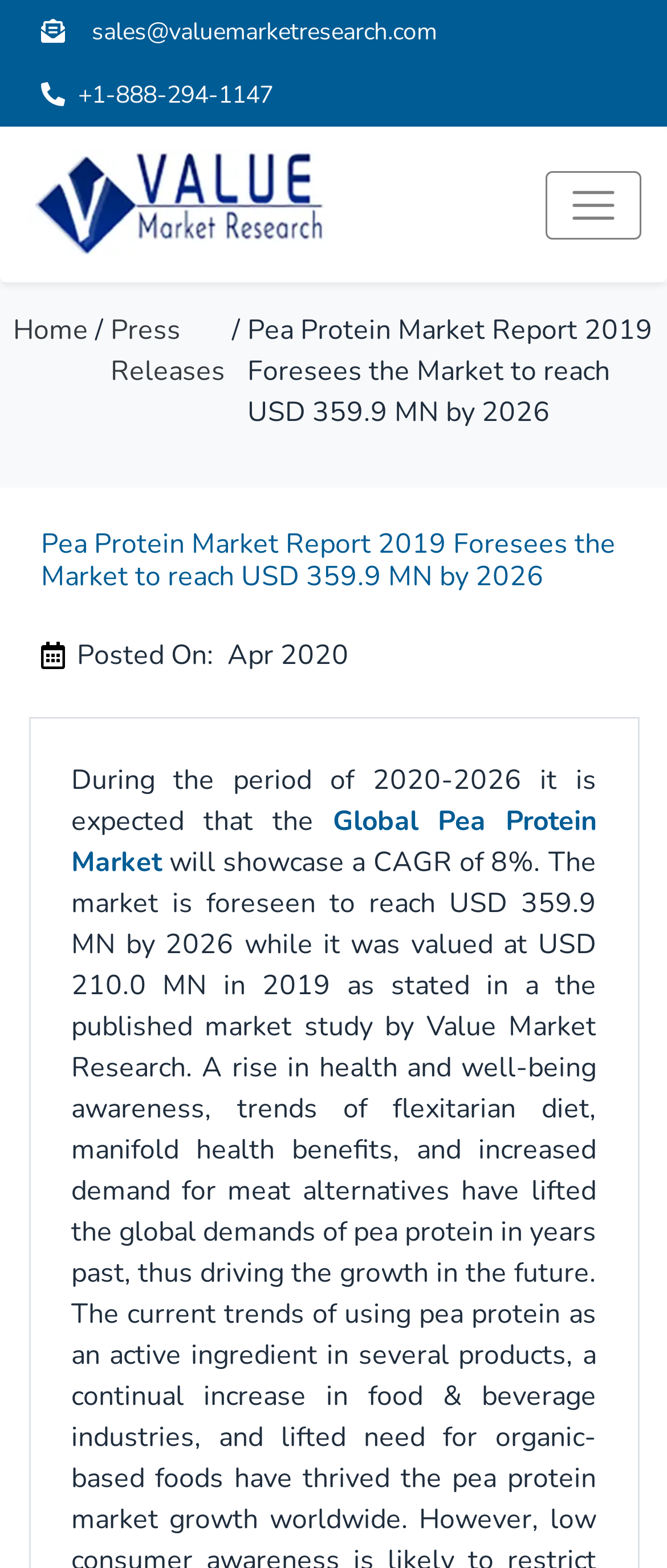Find the bounding box coordinates for the UI element that matches this description: "aria-label="Open Menu"".

None